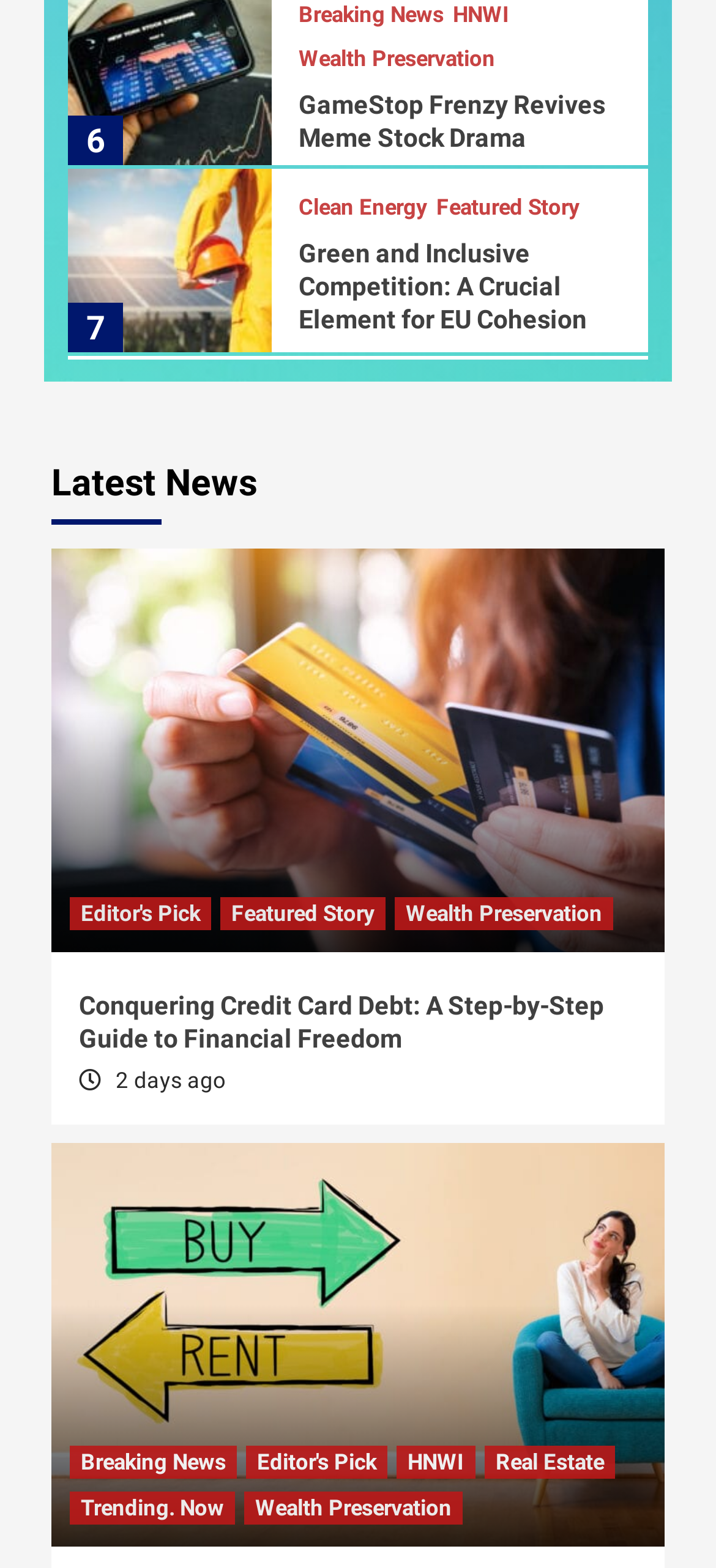Please answer the following question using a single word or phrase: What is the category of the article 'Conquering Credit Card Debt: A Step-by-Step Guide to Financial Freedom'?

Wealth Preservation